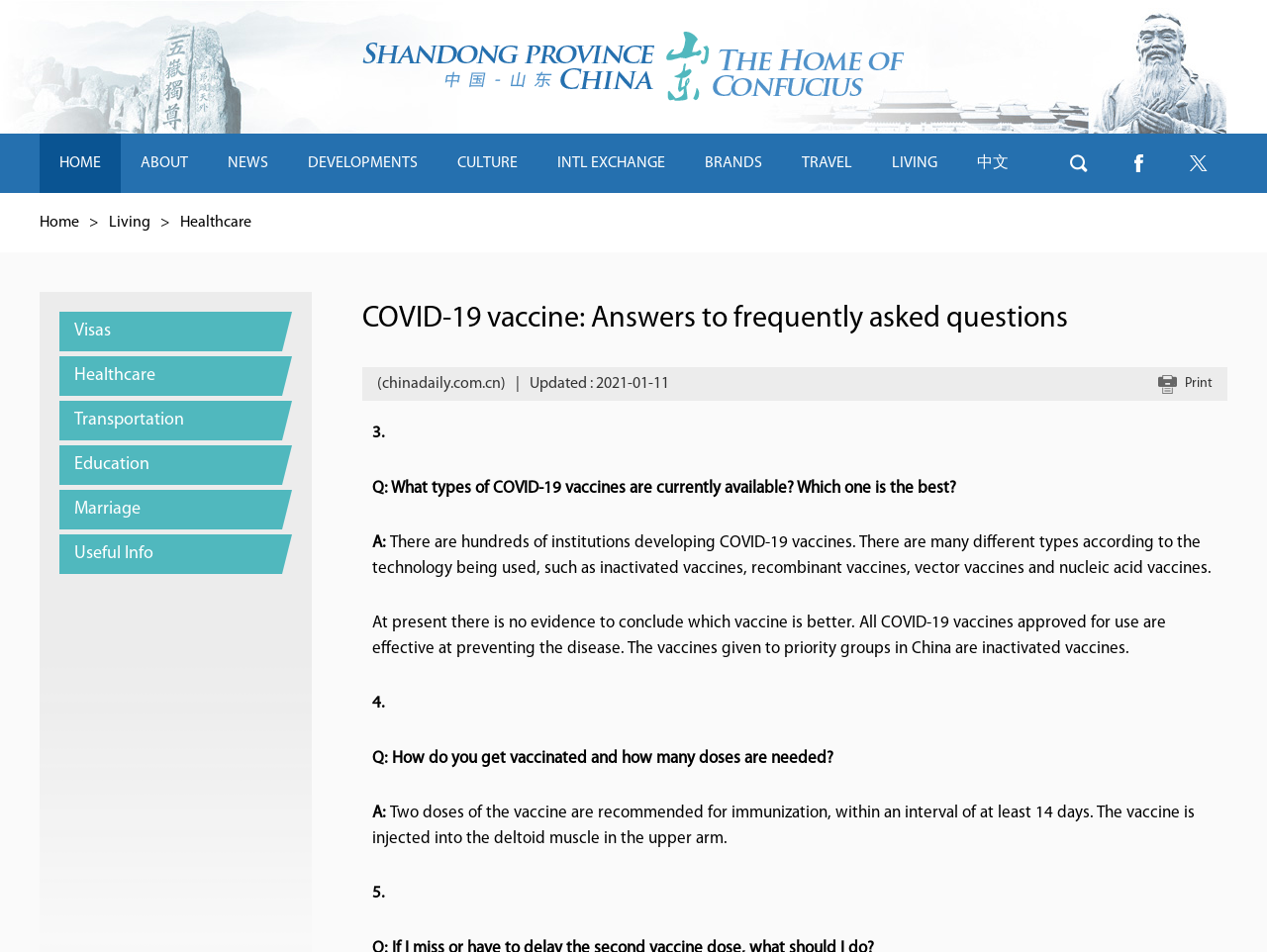Highlight the bounding box coordinates of the element you need to click to perform the following instruction: "Click Visas >."

[0.047, 0.327, 0.23, 0.369]